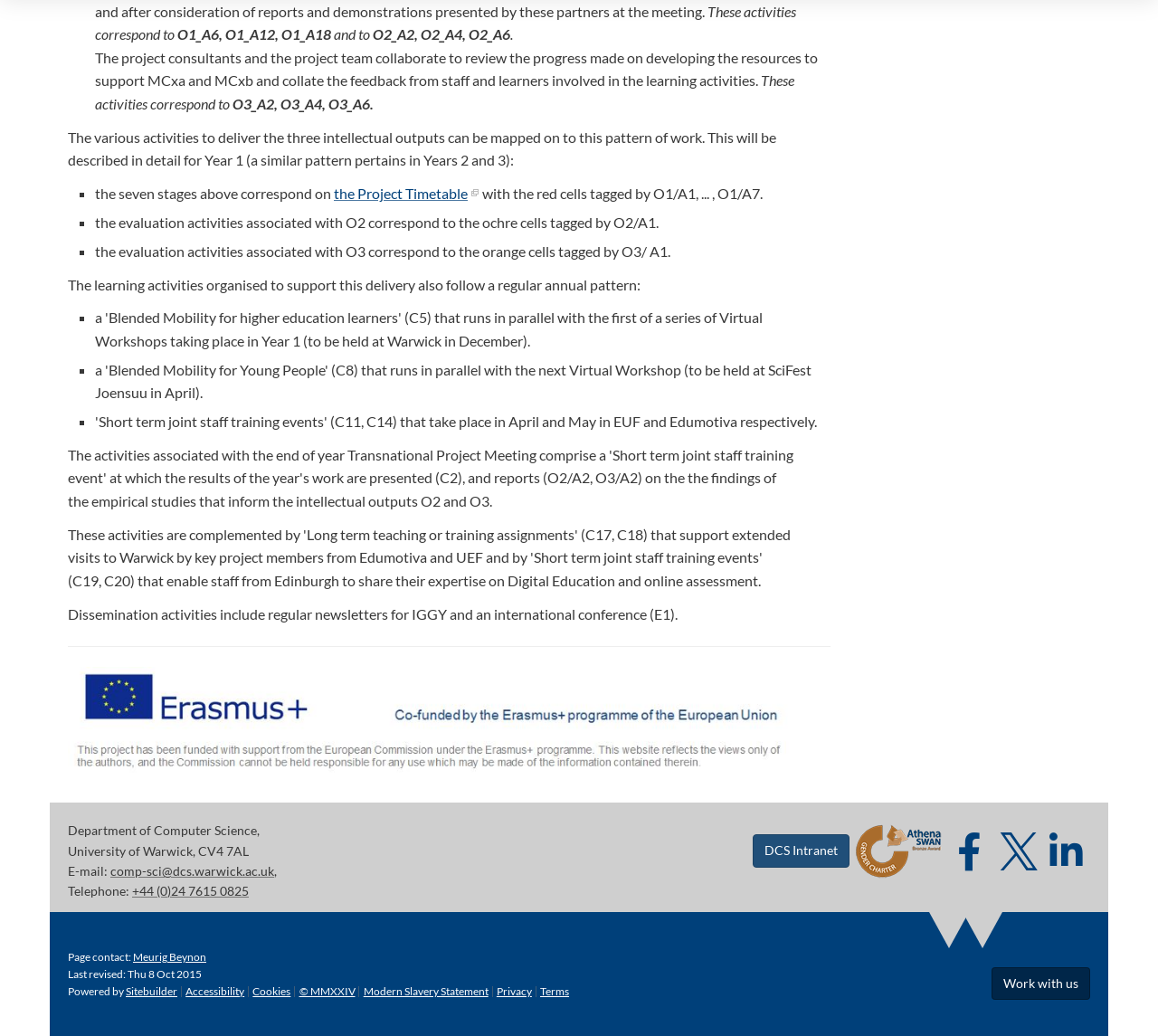Highlight the bounding box coordinates of the element you need to click to perform the following instruction: "Go to the Accessibility page."

[0.16, 0.95, 0.211, 0.963]